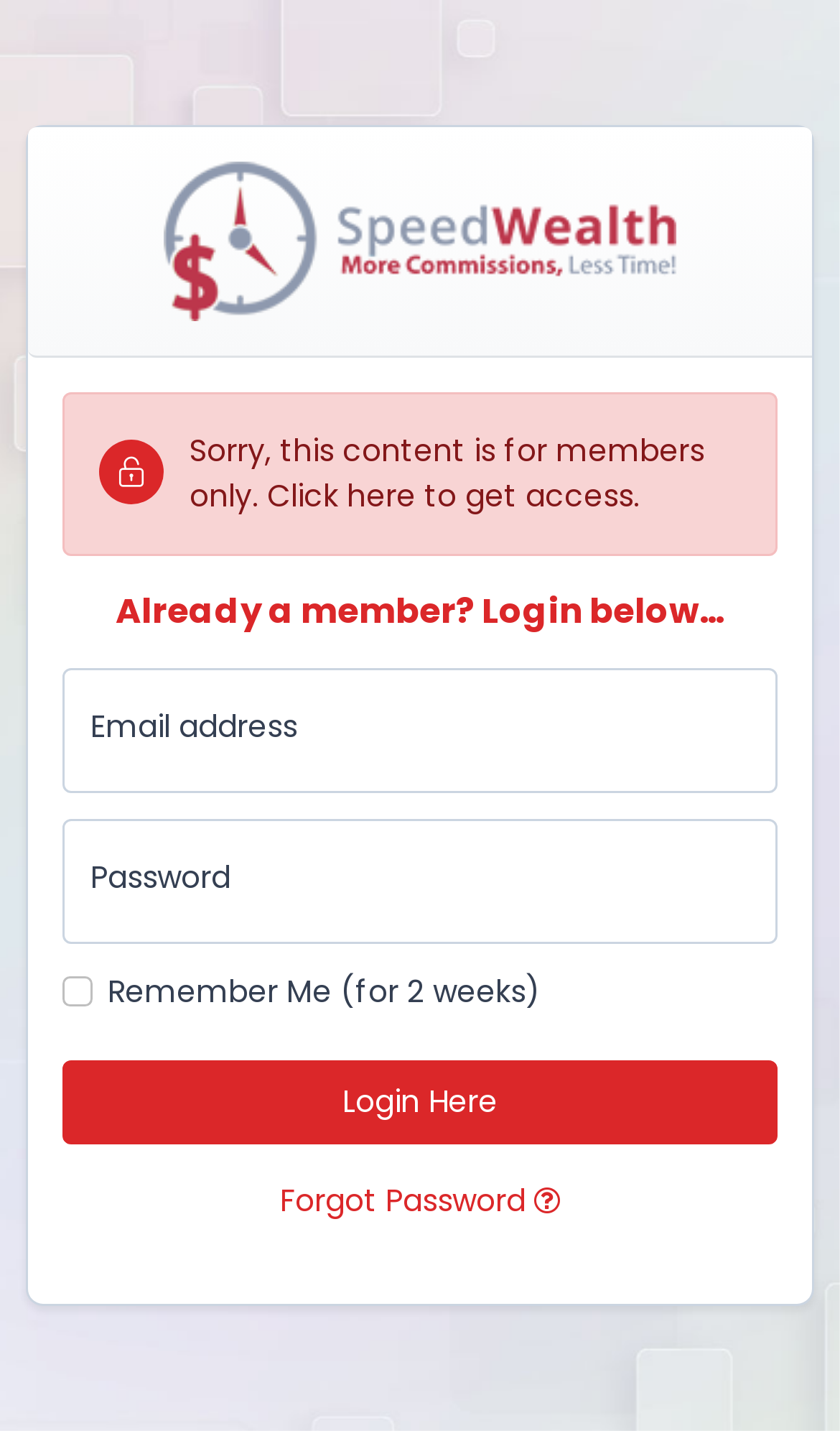What is the text on the image?
Utilize the information in the image to give a detailed answer to the question.

The image does not have any OCR text or element description, indicating that it is a decorative image without any text.